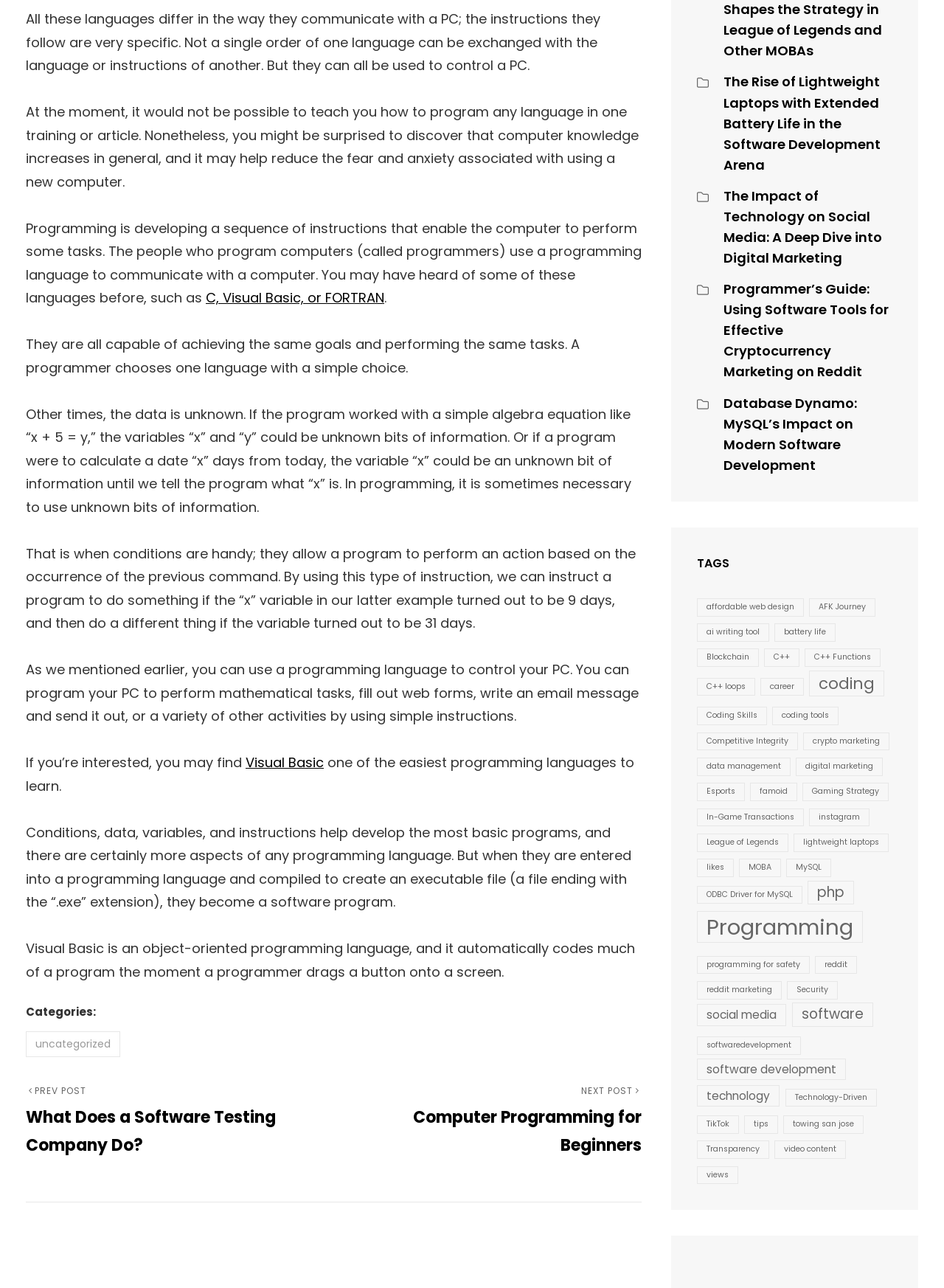Refer to the screenshot and give an in-depth answer to this question: How many links are there in the TAGS section?

By counting the number of link elements in the TAGS section, I found that there are 35 links listed, each corresponding to a specific tag or category.